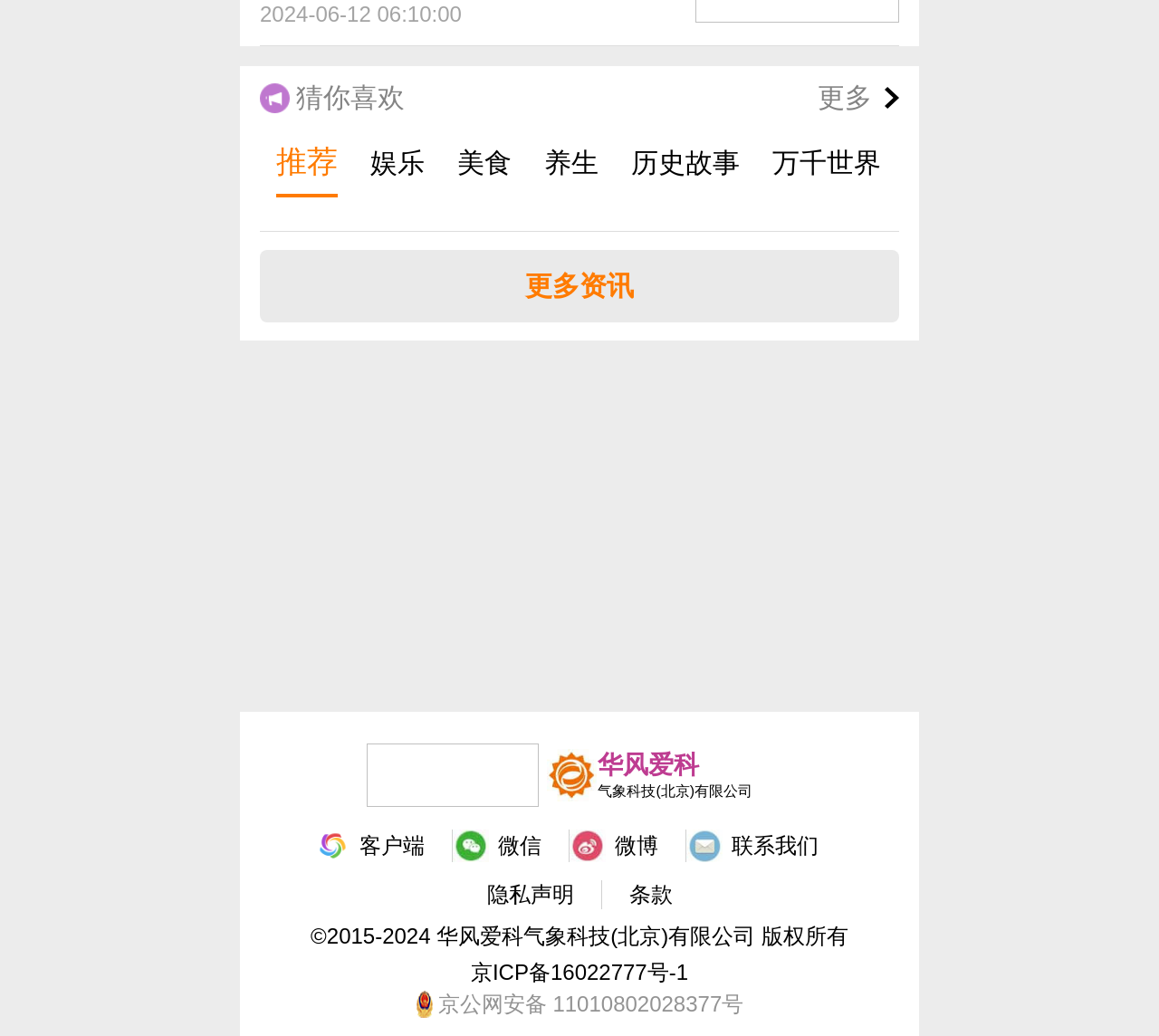Can you find the bounding box coordinates for the element that needs to be clicked to execute this instruction: "Browse the '万千世界' category"? The coordinates should be given as four float numbers between 0 and 1, i.e., [left, top, right, bottom].

[0.666, 0.126, 0.76, 0.191]